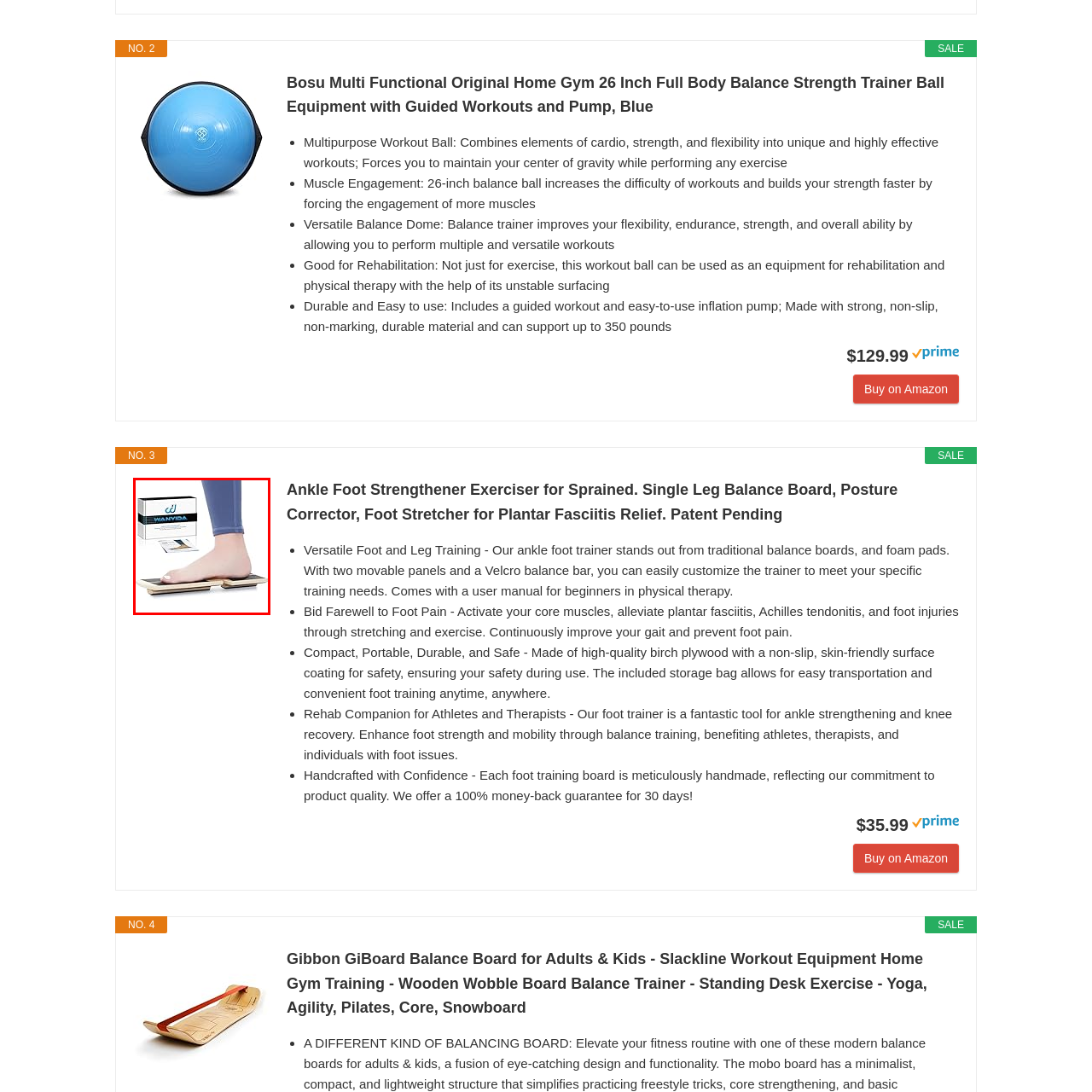Describe extensively the contents of the image within the red-bordered area.

This image features a foot positioned on a WANYIDA ankle foot strengthener, showcasing its dual movable panels designed to enhance training and rehabilitation. The foot training device promotes core activation and helps alleviate common foot issues like plantar fasciitis and Achilles tendonitis. Accompanying the product is its packaging, which emphasizes its compact and portable design, making it ideal for use at home or on the go. The product is specifically crafted from high-quality birch plywood with a non-slip surface, ensuring safety during use. Additionally, it includes a user manual, making it accessible for beginners in physical therapy. This tool serves as a versatile solution for both athletes and individuals seeking to improve foot strength and mobility.